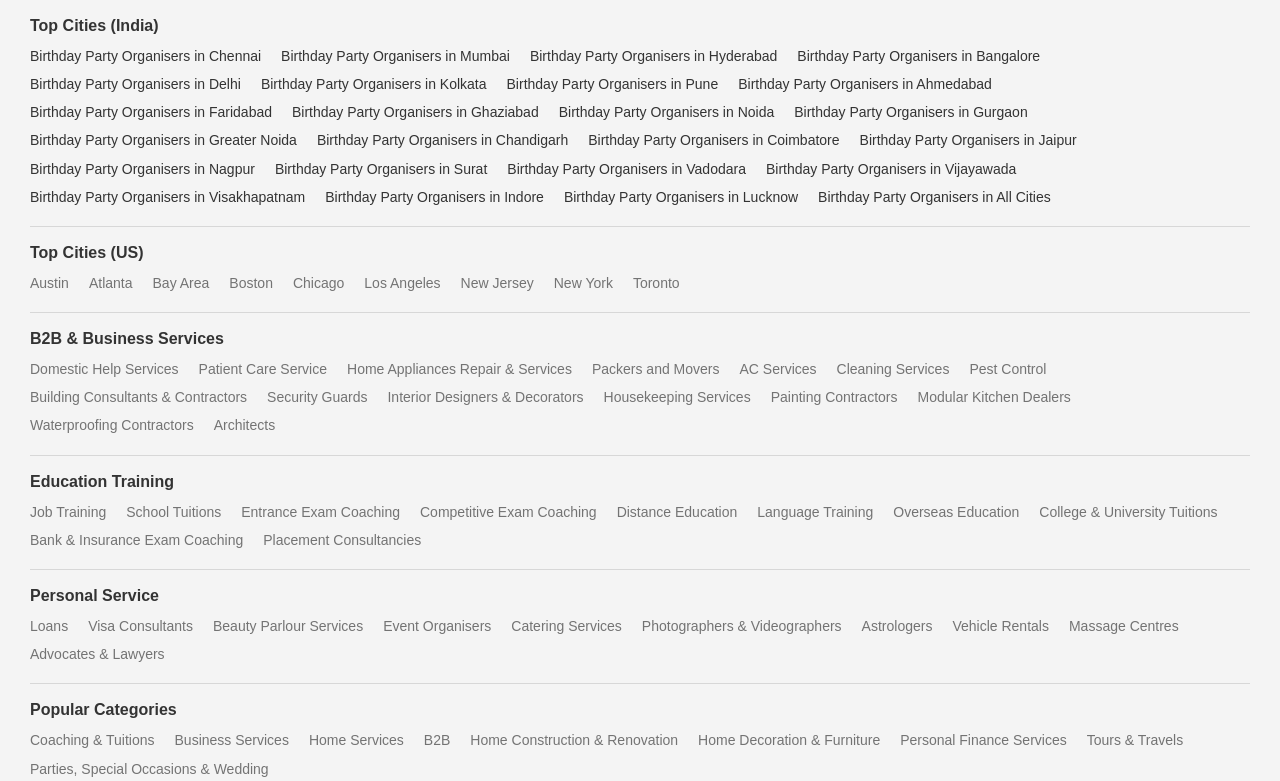Highlight the bounding box coordinates of the element that should be clicked to carry out the following instruction: "Click Coaching & Tuitions". The coordinates must be given as four float numbers ranging from 0 to 1, i.e., [left, top, right, bottom].

[0.023, 0.93, 0.121, 0.966]